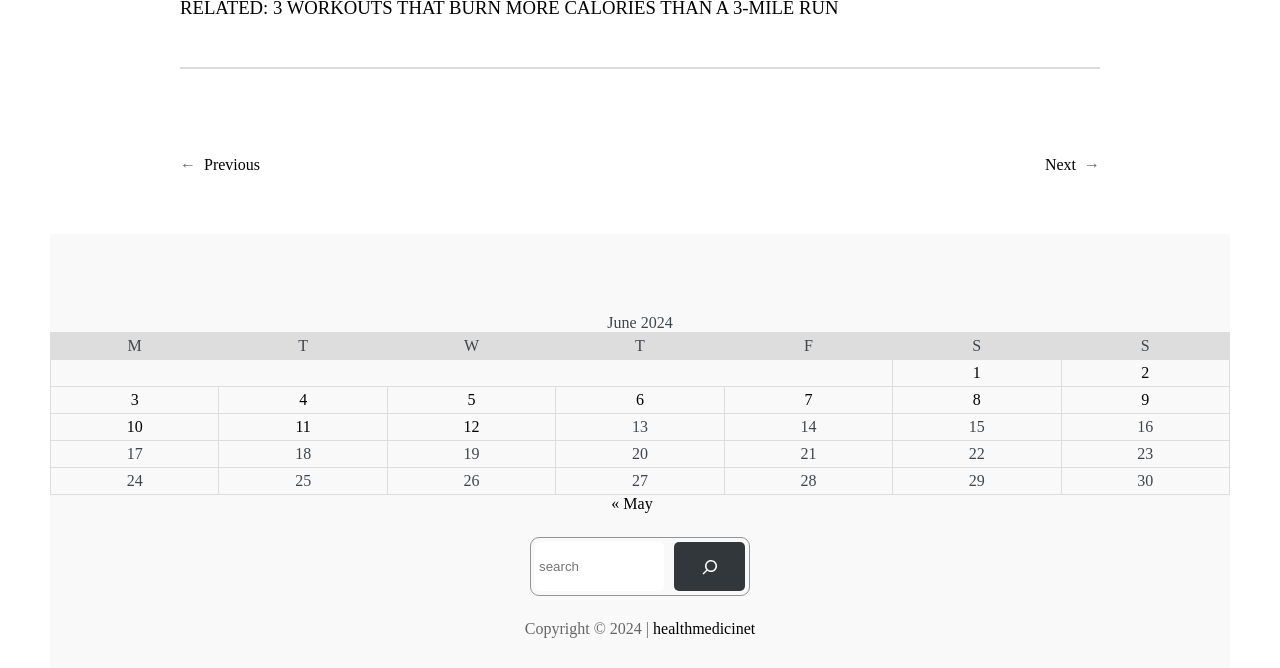Using the webpage screenshot and the element description Previous, determine the bounding box coordinates. Specify the coordinates in the format (top-left x, top-left y, bottom-right x, bottom-right y) with values ranging from 0 to 1.

[0.159, 0.234, 0.203, 0.259]